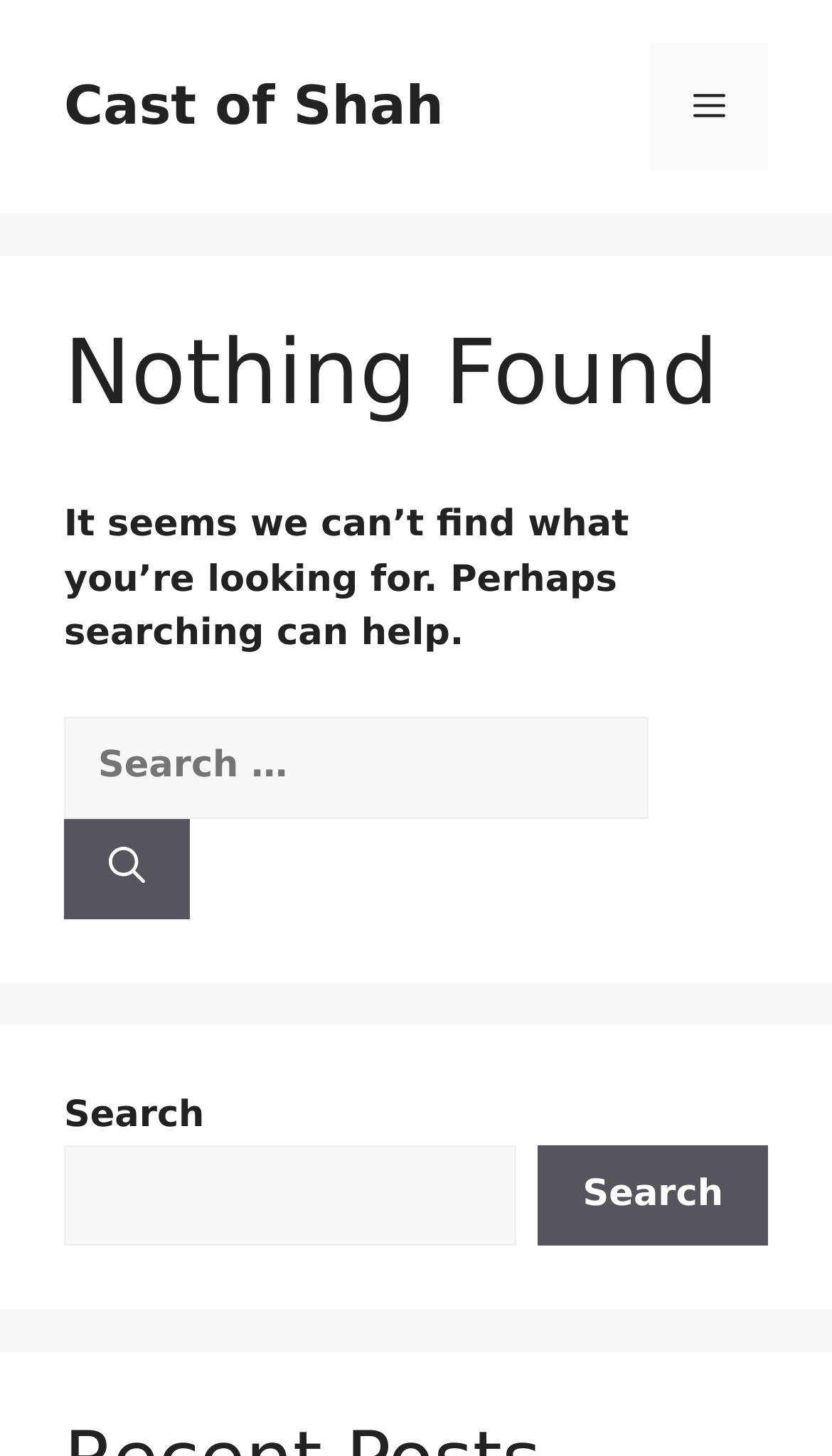How many buttons with the text 'Search' are available on the webpage?
Could you answer the question with a detailed and thorough explanation?

There are two buttons with the text 'Search' available on the webpage, one in the main section and another in the complementary section, which can be identified by their bounding box coordinates and OCR text.